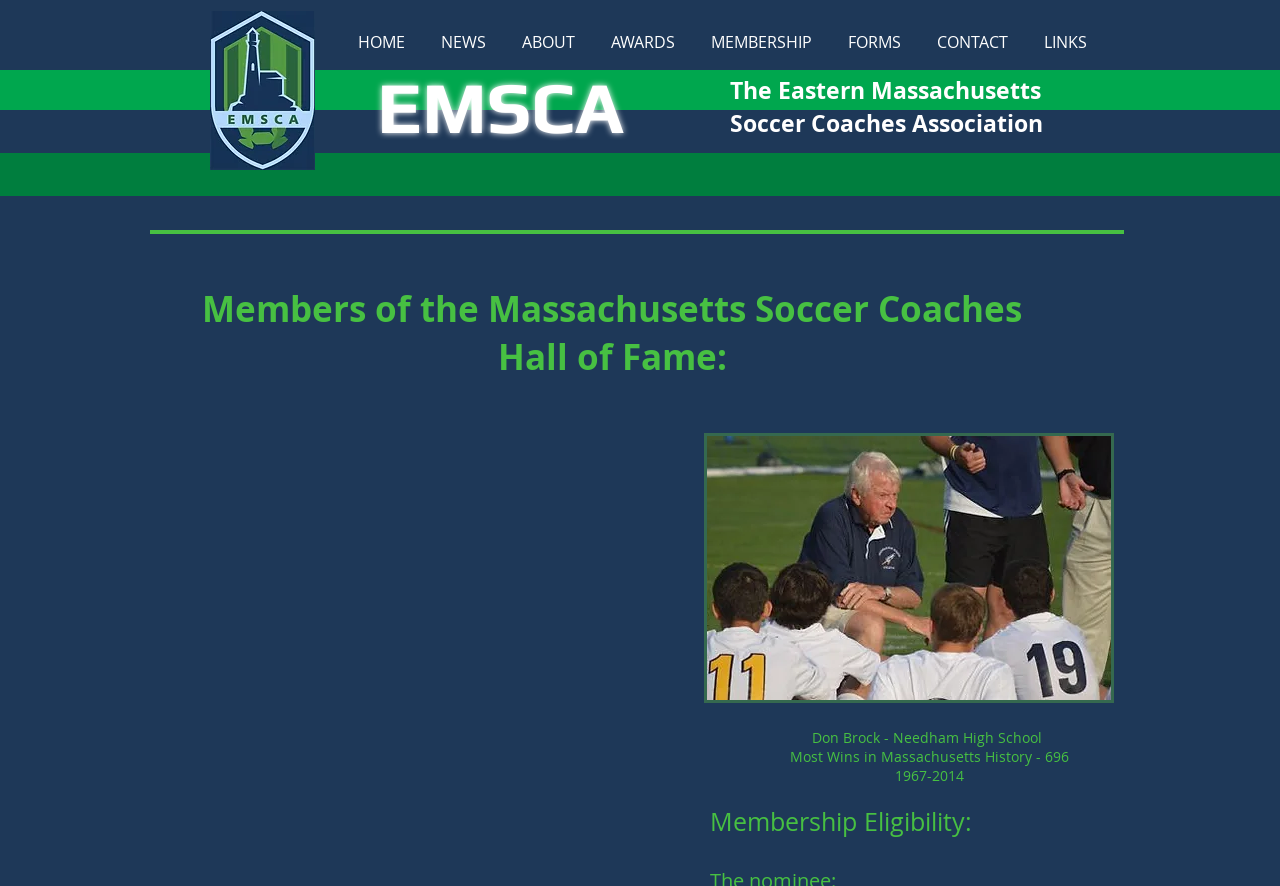Please identify the bounding box coordinates of where to click in order to follow the instruction: "click the CONTACT link".

[0.718, 0.034, 0.802, 0.062]